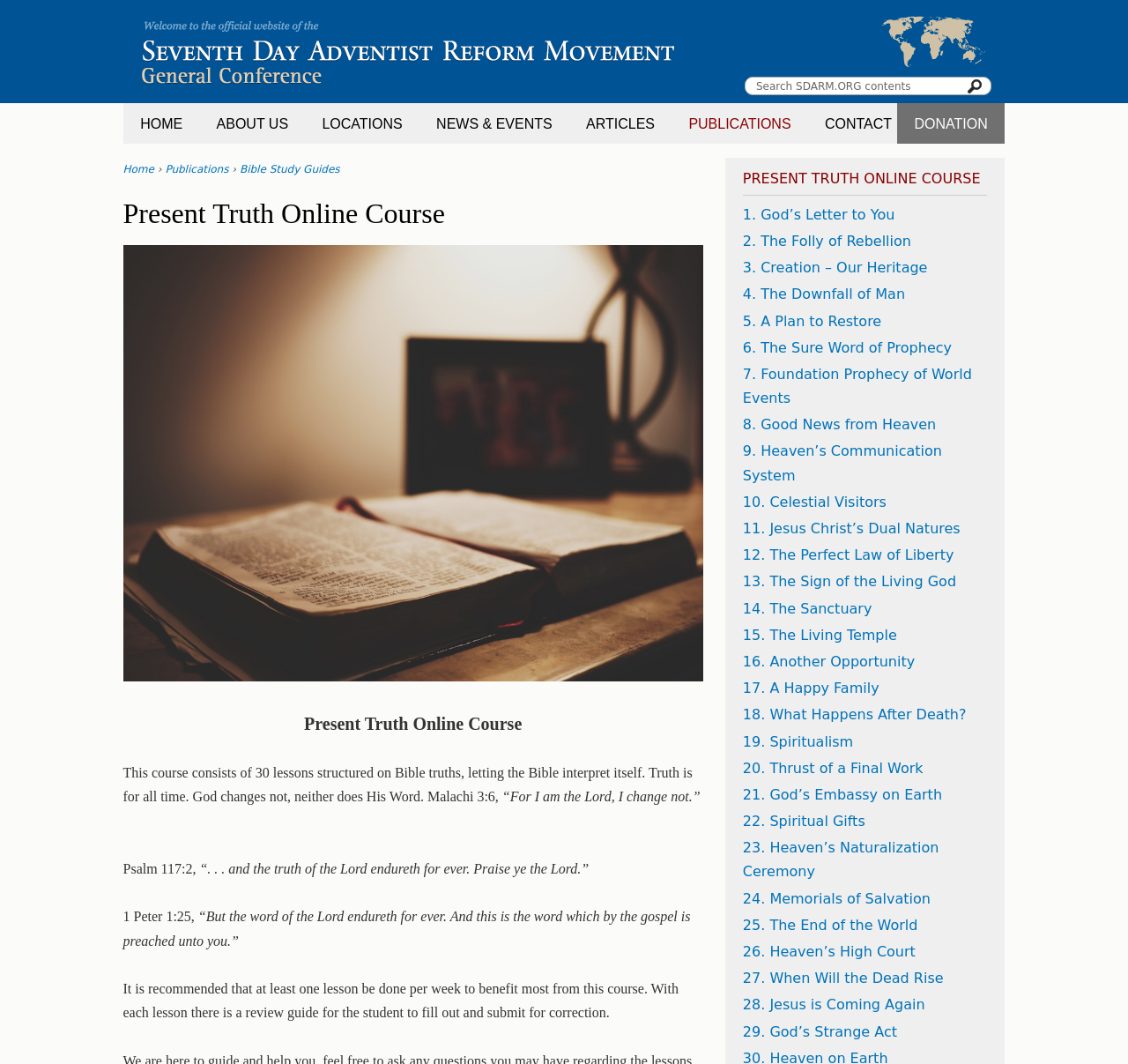Locate the bounding box coordinates of the clickable area to execute the instruction: "Search SDARM.ORG contents". Provide the coordinates as four float numbers between 0 and 1, represented as [left, top, right, bottom].

[0.669, 0.073, 0.853, 0.091]